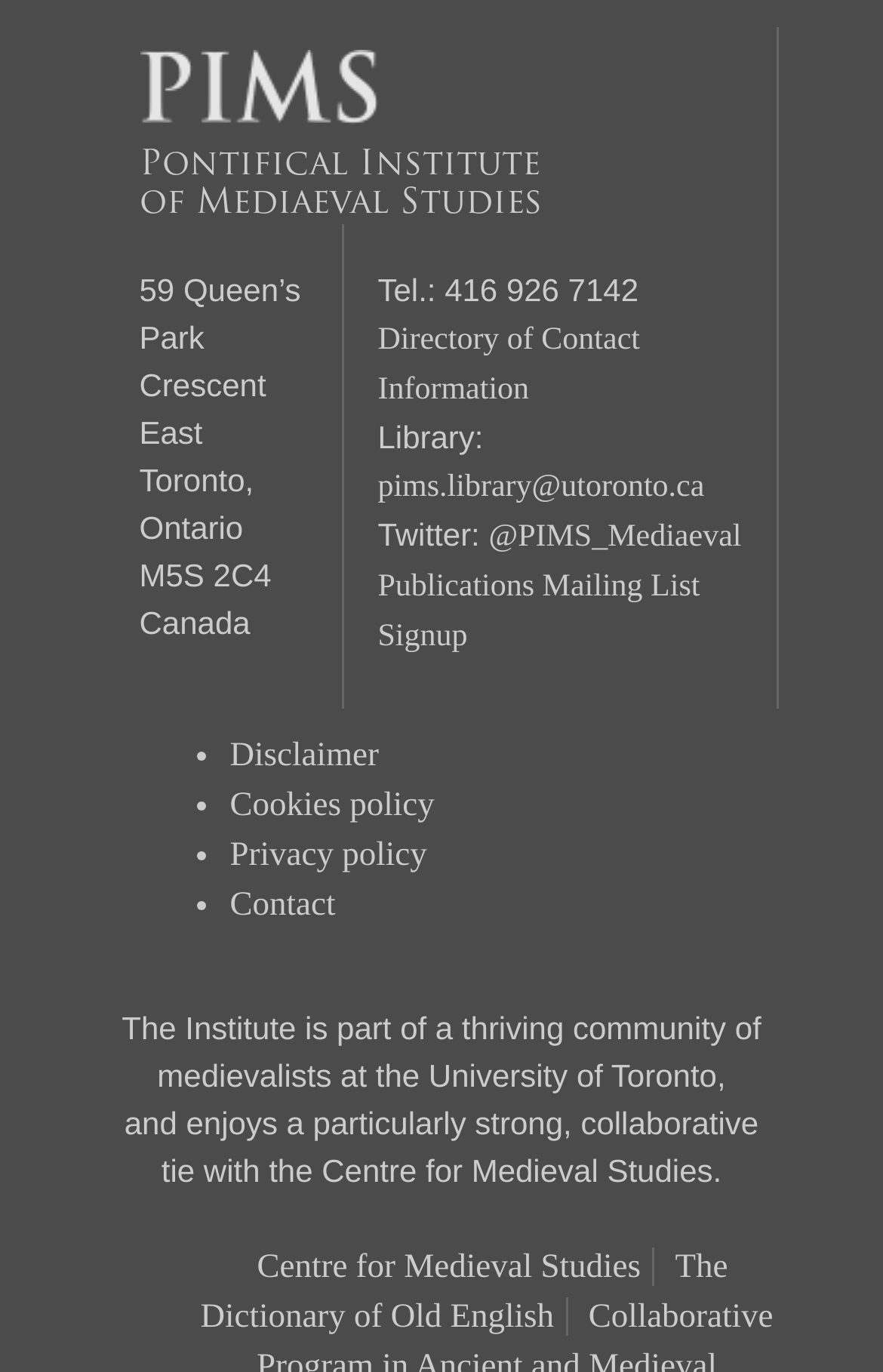Find the bounding box coordinates of the element I should click to carry out the following instruction: "Send an email to the library".

[0.428, 0.344, 0.798, 0.369]